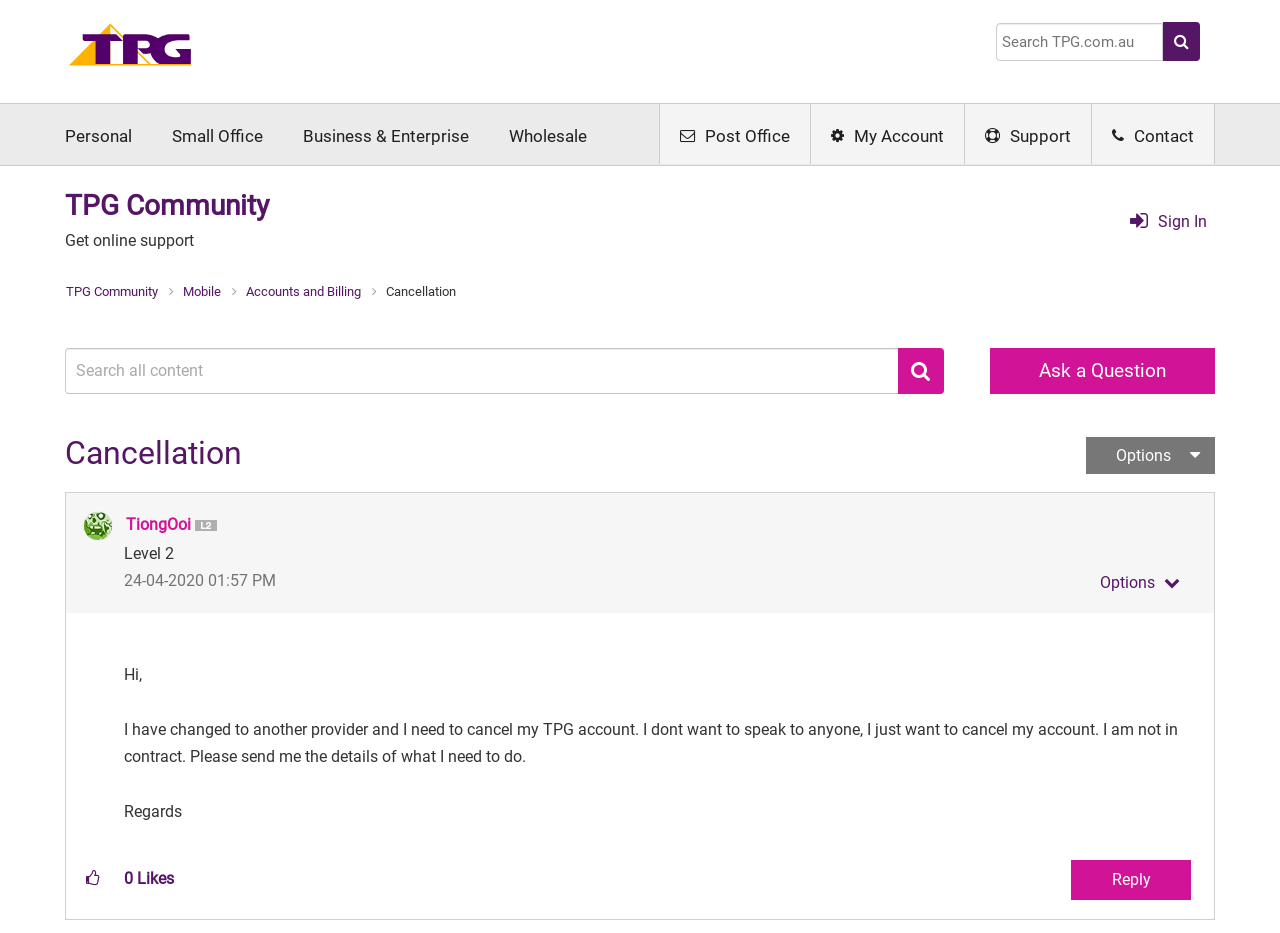Please locate the clickable area by providing the bounding box coordinates to follow this instruction: "Reply to the post".

[0.837, 0.922, 0.93, 0.965]